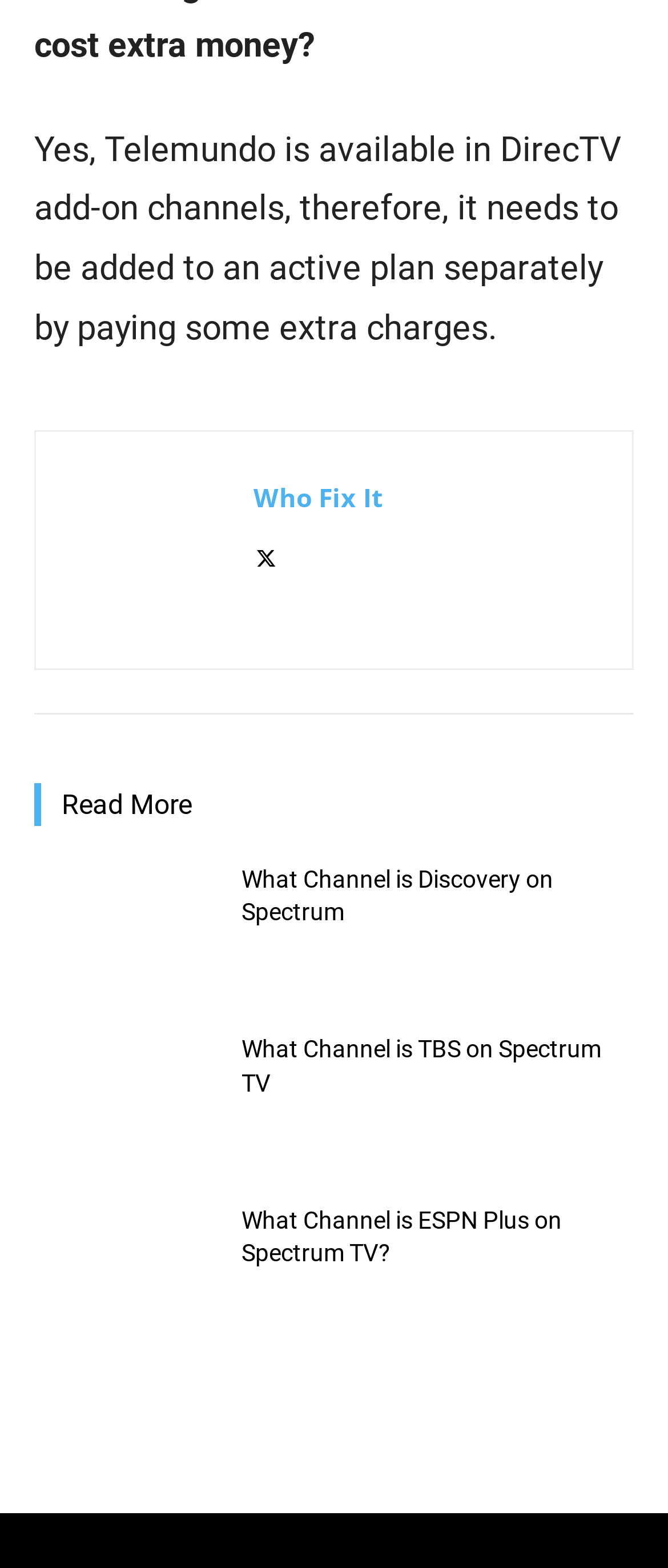What is the purpose of the icons at the bottom of the webpage?
Provide a detailed and extensive answer to the question.

The icons at the bottom of the webpage, such as '', '', and others, resemble social media icons, suggesting that they are links to the website's social media profiles.